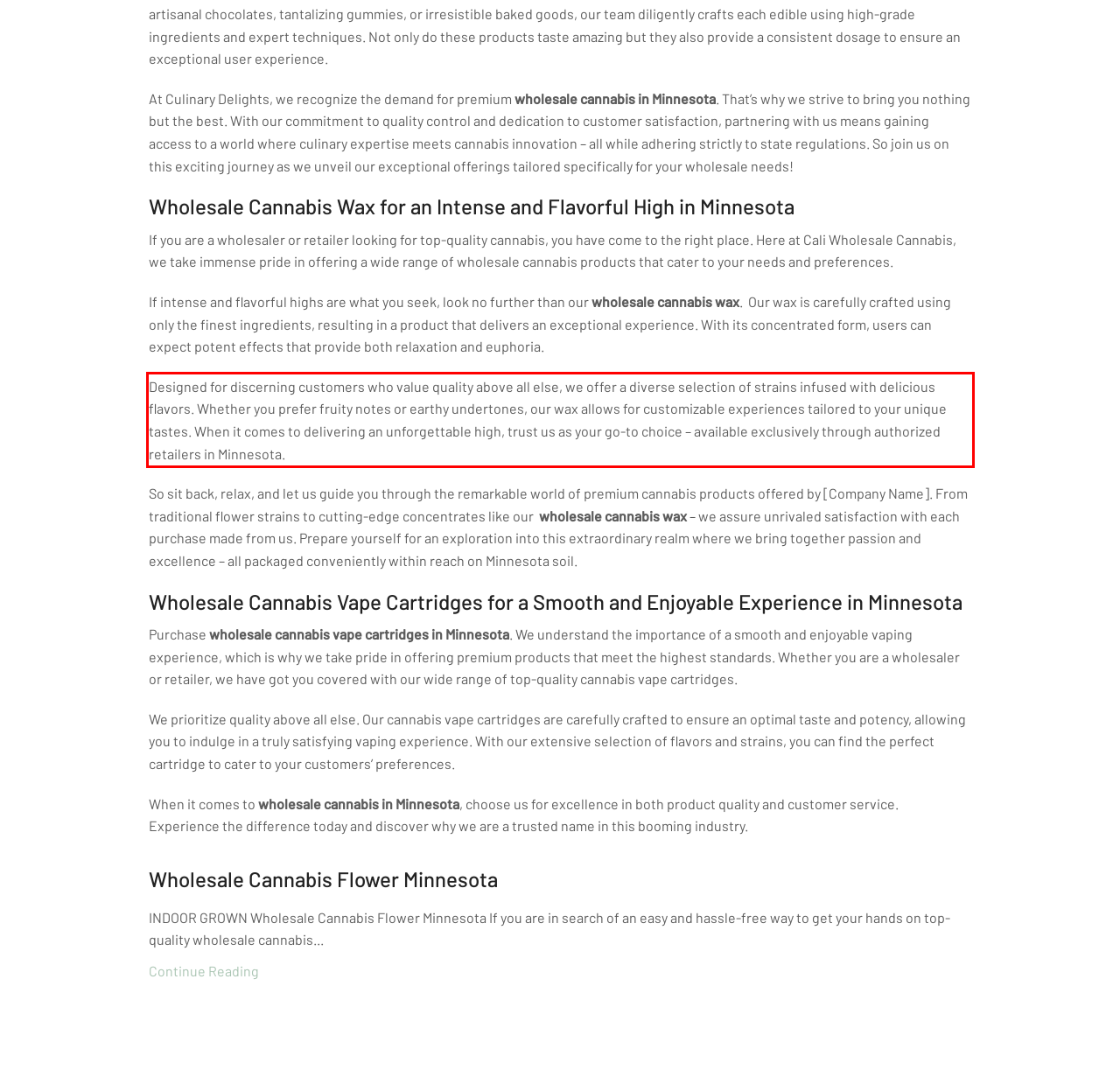Your task is to recognize and extract the text content from the UI element enclosed in the red bounding box on the webpage screenshot.

Designed for discerning customers who value quality above all else, we offer a diverse selection of strains infused with delicious flavors. Whether you prefer fruity notes or earthy undertones, our wax allows for customizable experiences tailored to your unique tastes. When it comes to delivering an unforgettable high, trust us as your go-to choice – available exclusively through authorized retailers in Minnesota.